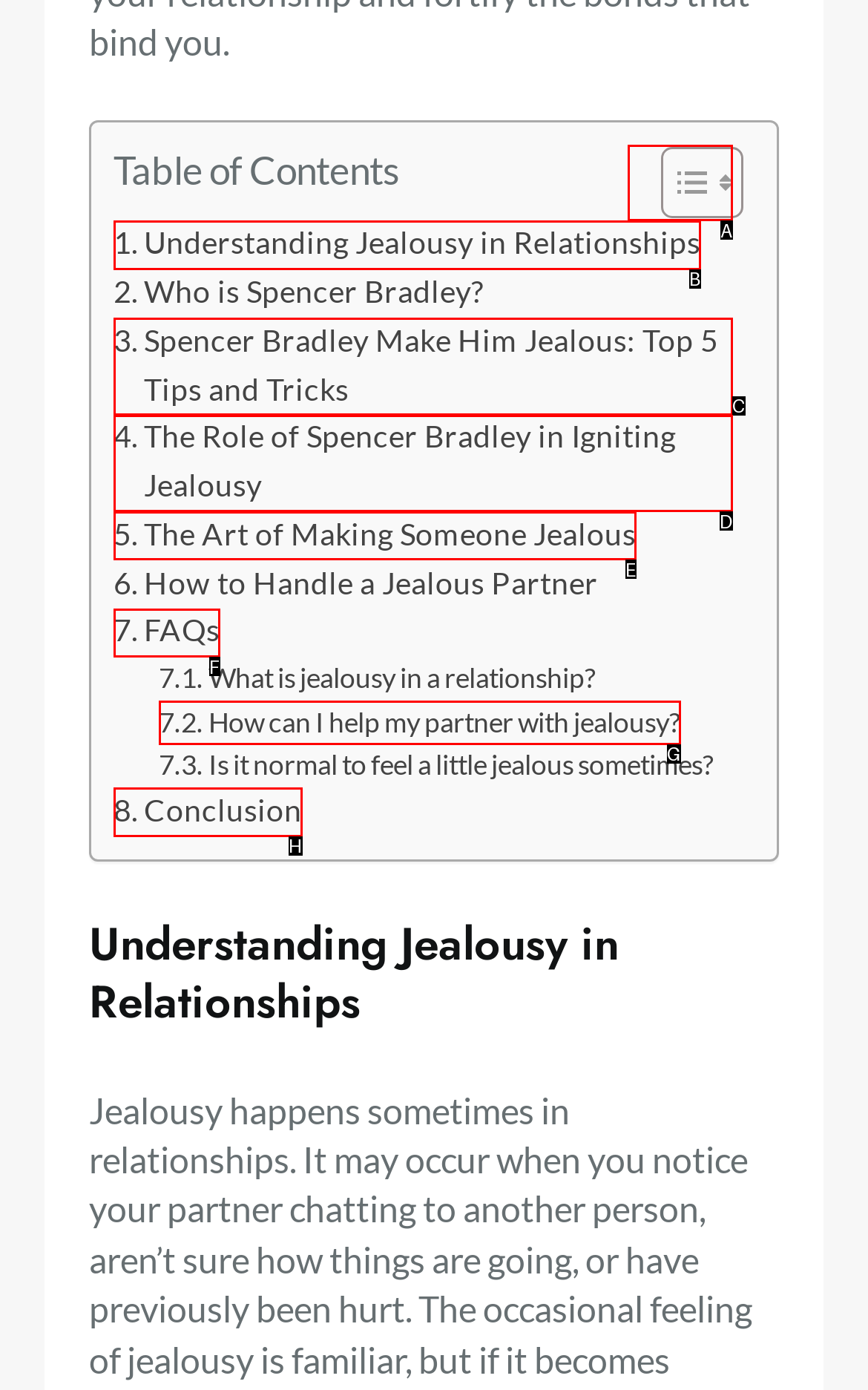Choose the letter of the option you need to click to Check FAQs. Answer with the letter only.

F